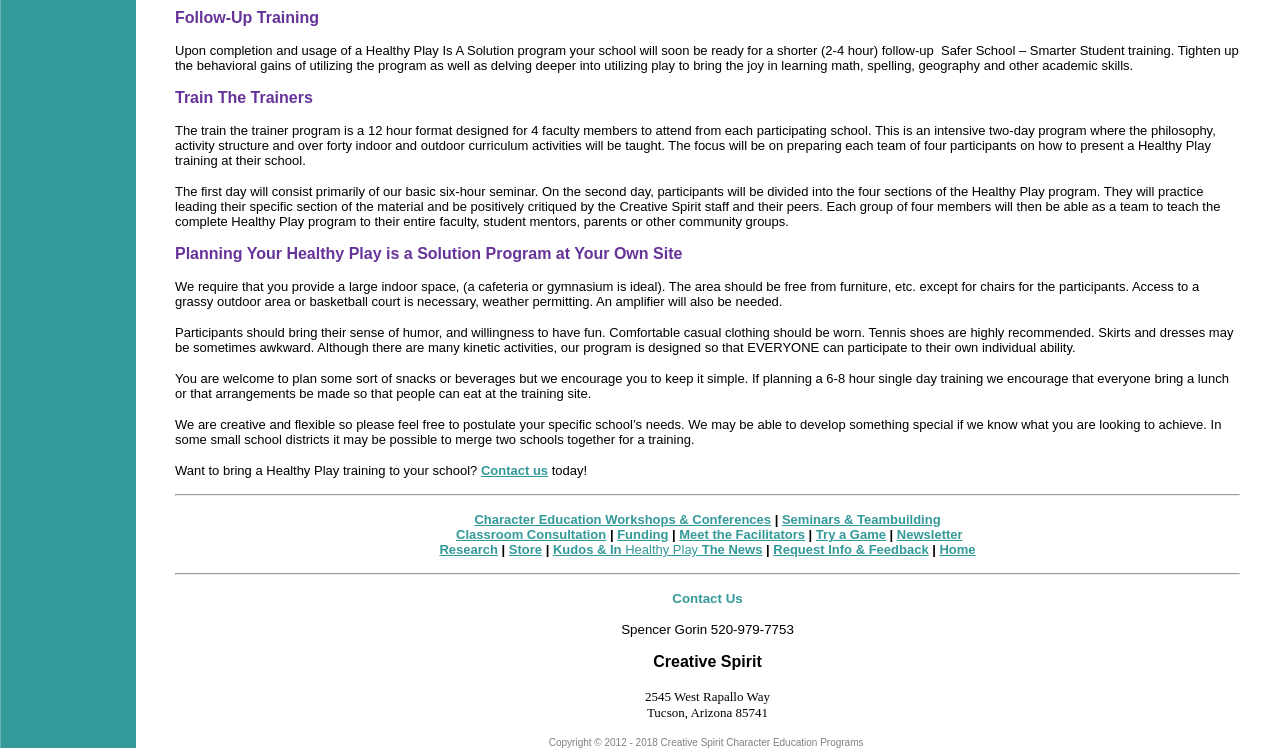Determine the bounding box of the UI element mentioned here: "Request Info & Feedback". The coordinates must be in the format [left, top, right, bottom] with values ranging from 0 to 1.

[0.604, 0.725, 0.725, 0.745]